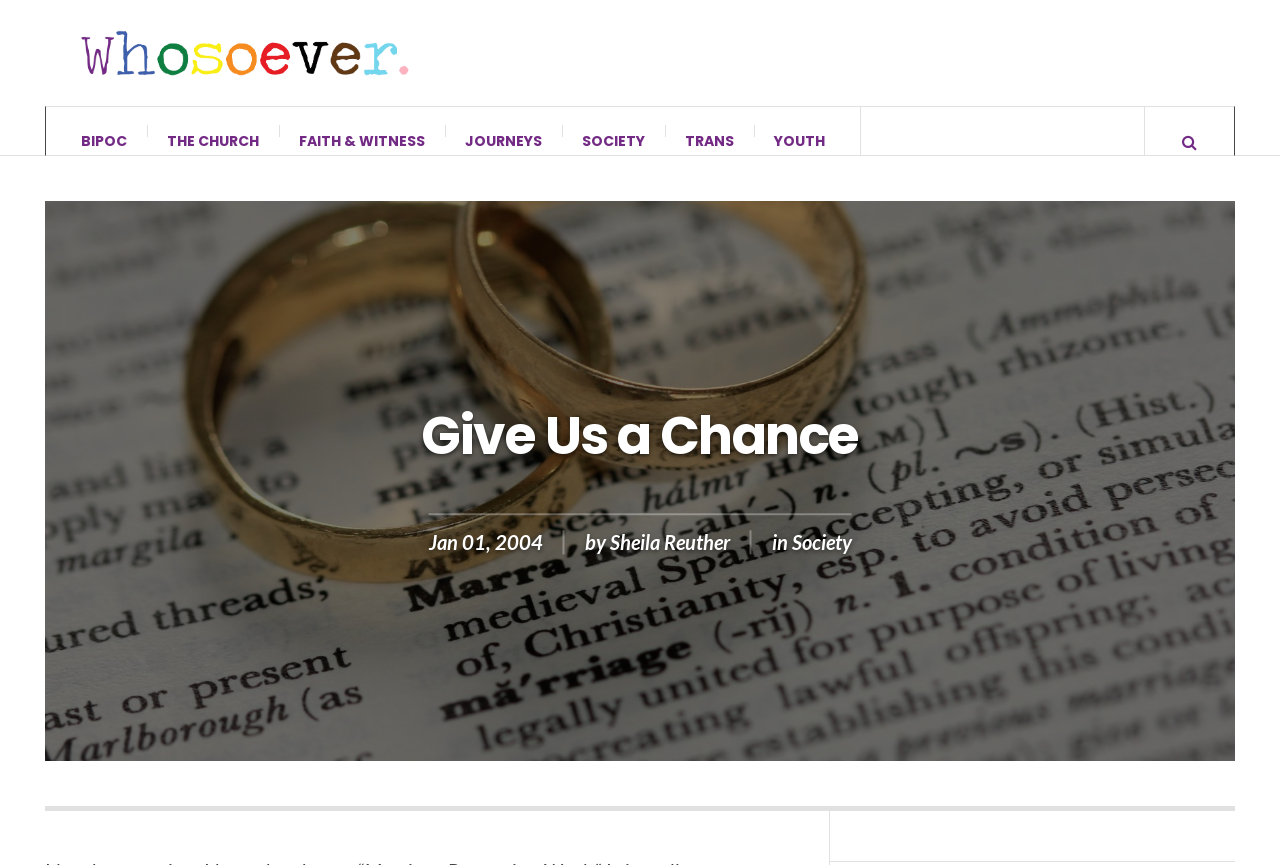What is the date of the article?
Carefully examine the image and provide a detailed answer to the question.

The date of the article can be found in the time element, which is located below the main heading, and it says 'Jan 01, 2004'.